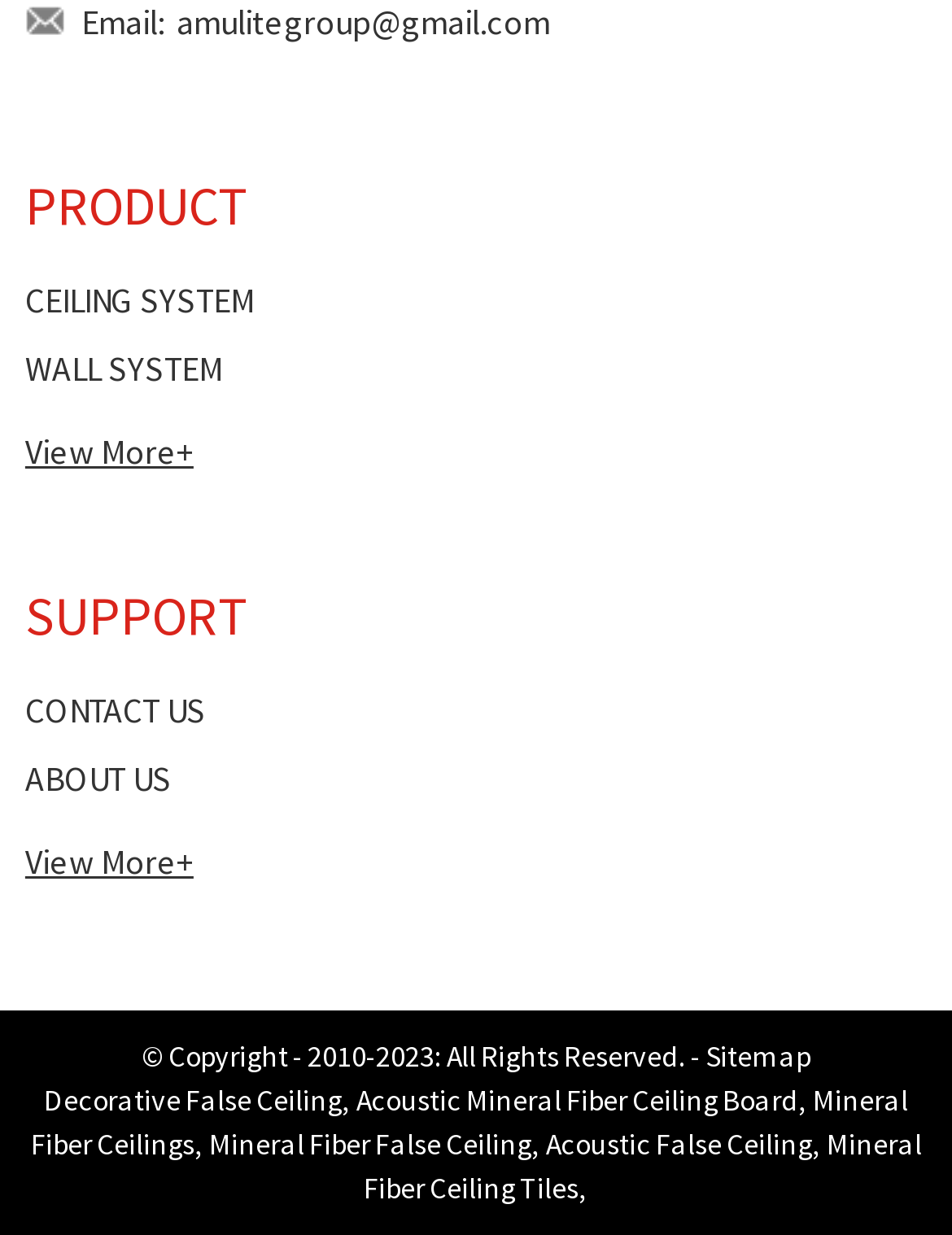Show the bounding box coordinates of the element that should be clicked to complete the task: "Explore decorative false ceiling options".

[0.046, 0.876, 0.359, 0.906]